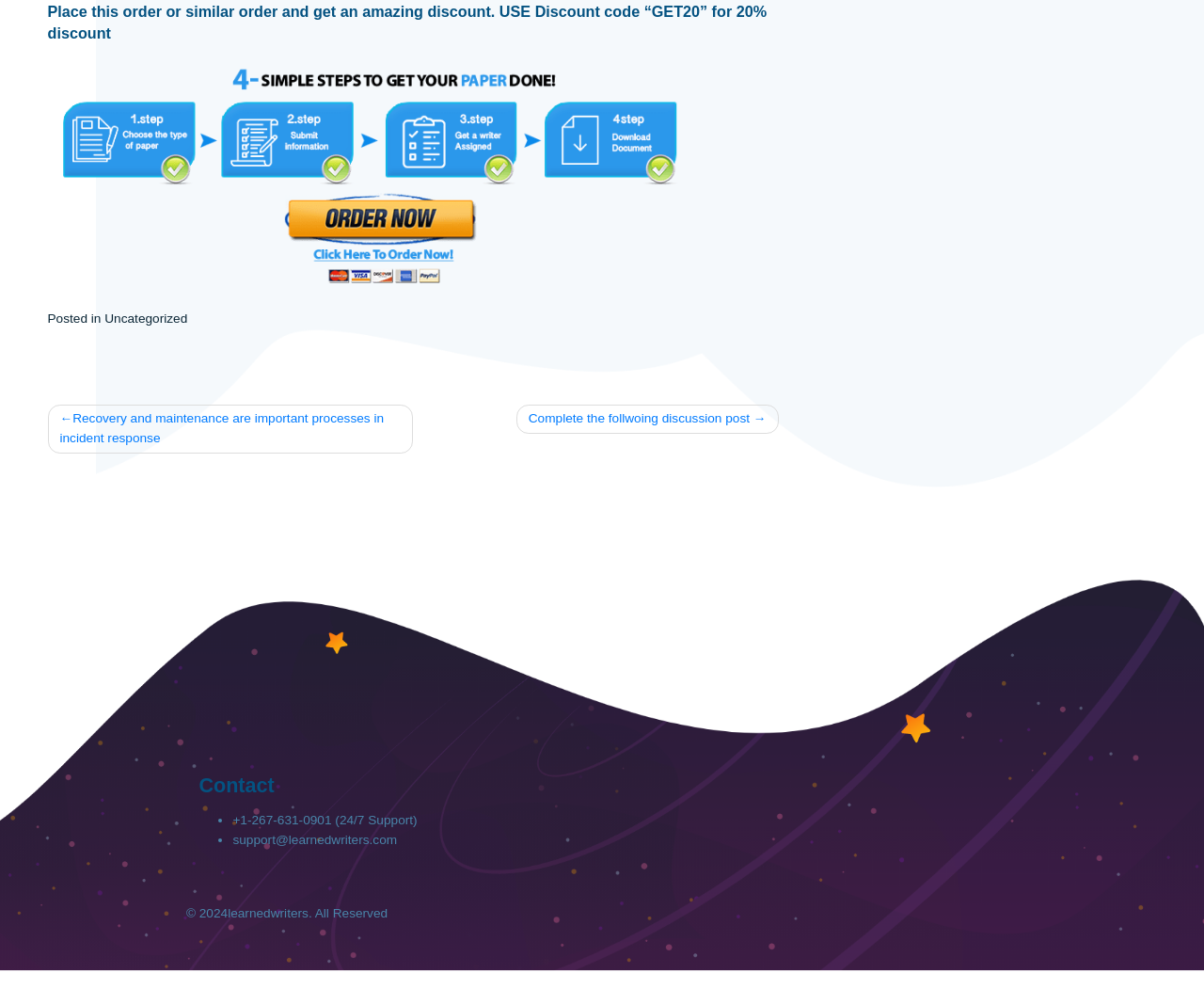Find the bounding box coordinates of the UI element according to this description: "+1-267-631-0901 (24/7 Support)".

[0.215, 0.966, 0.385, 0.981]